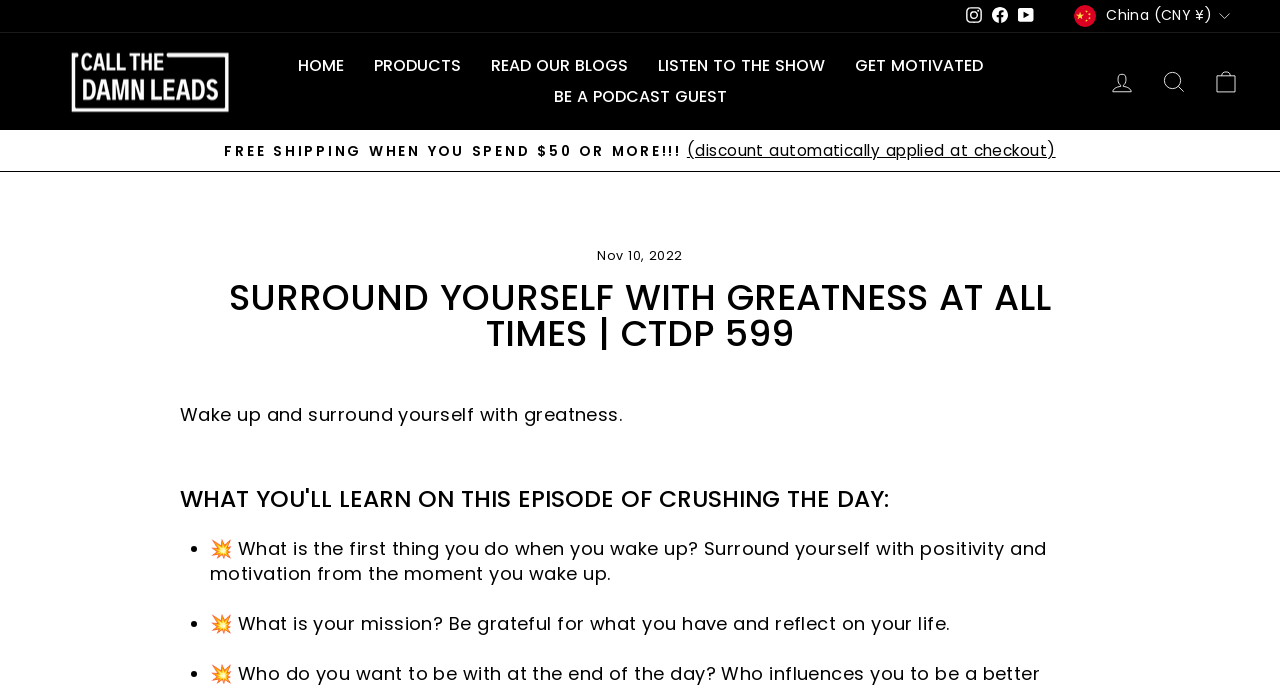Extract the main title from the webpage and generate its text.

SURROUND YOURSELF WITH GREATNESS AT ALL TIMES | CTDP 599